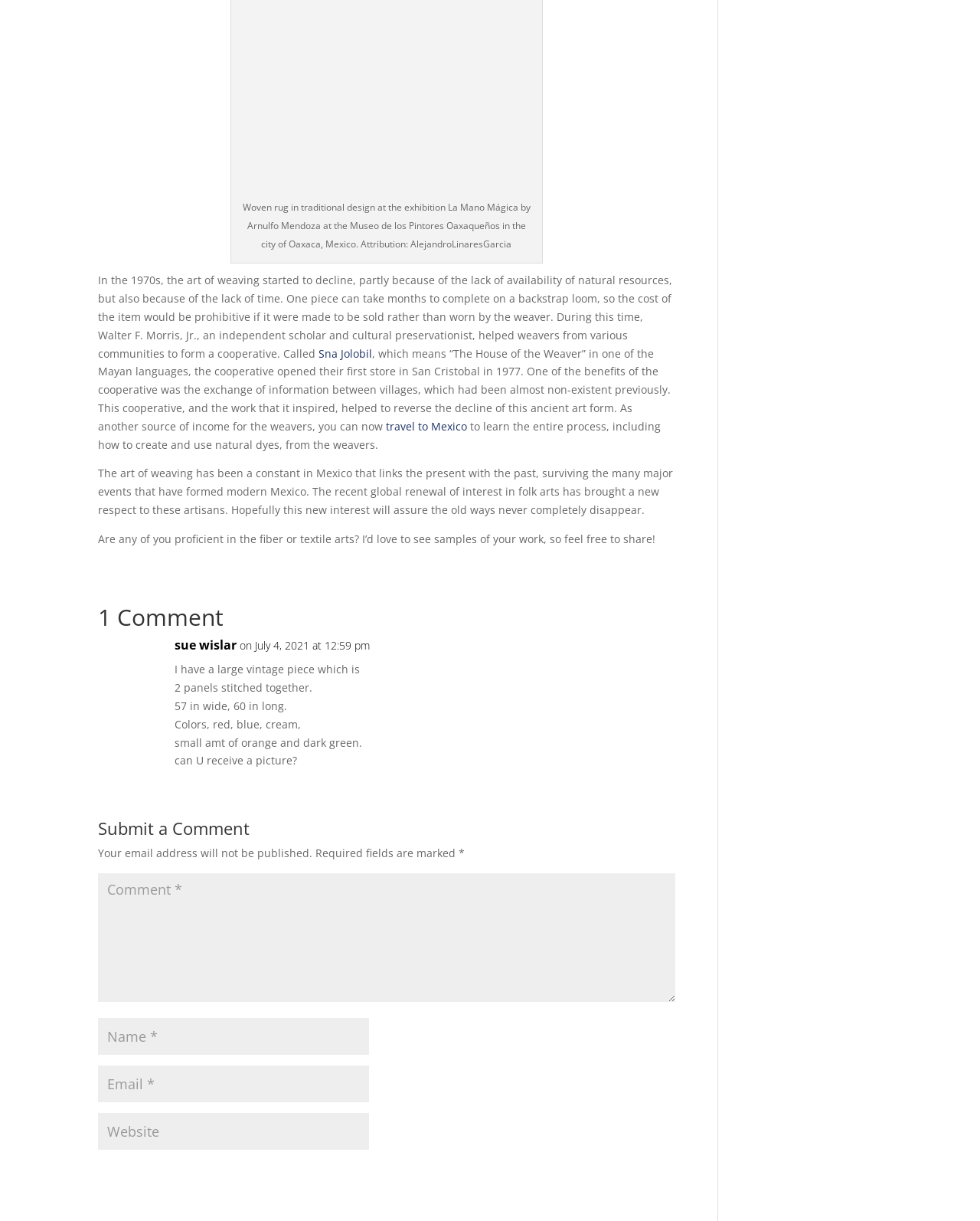Pinpoint the bounding box coordinates of the area that should be clicked to complete the following instruction: "Submit a comment". The coordinates must be given as four float numbers between 0 and 1, i.e., [left, top, right, bottom].

[0.527, 0.95, 0.689, 0.982]